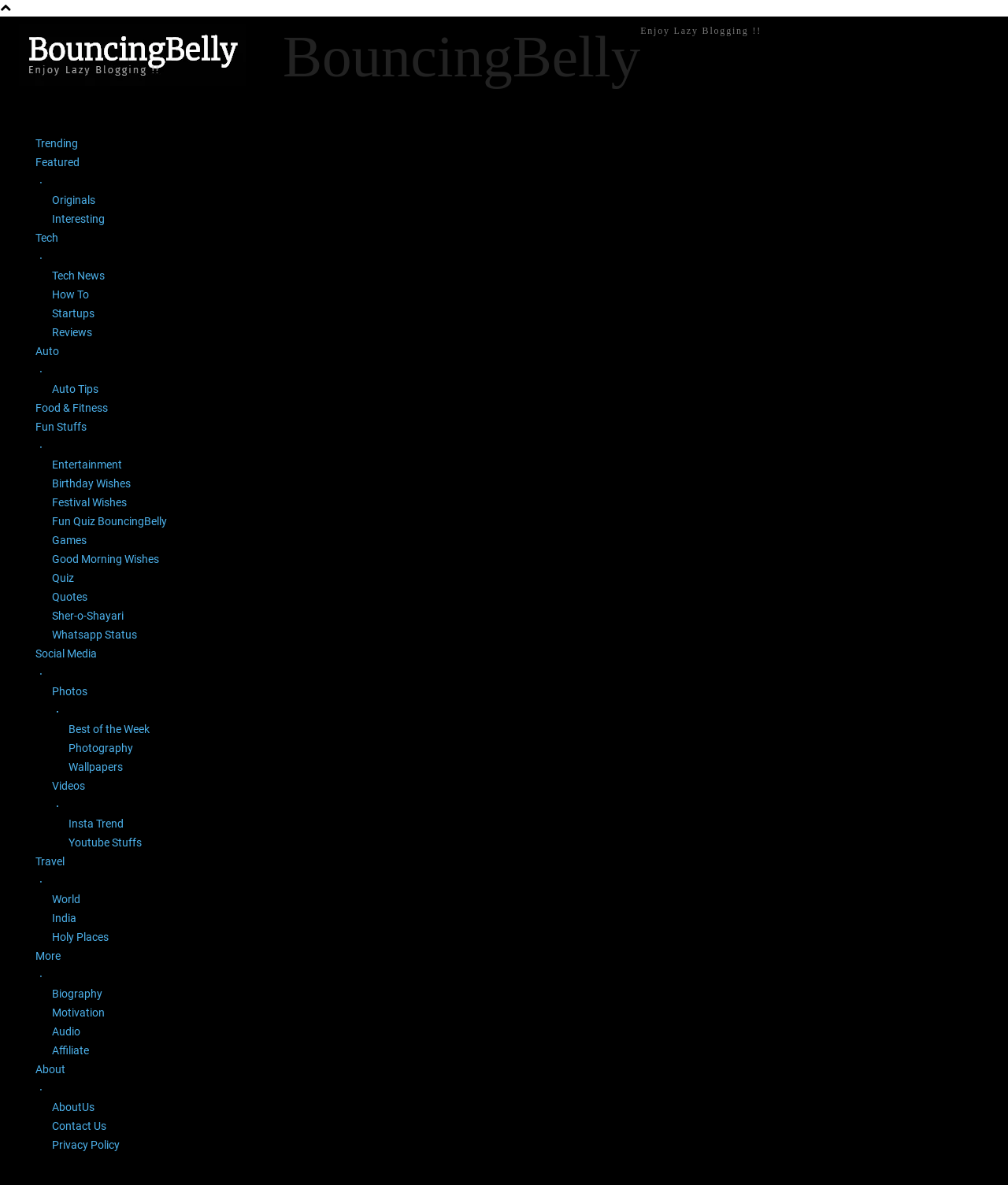Determine the bounding box coordinates of the clickable region to follow the instruction: "Click on the 'Trending' link".

[0.035, 0.113, 0.981, 0.129]